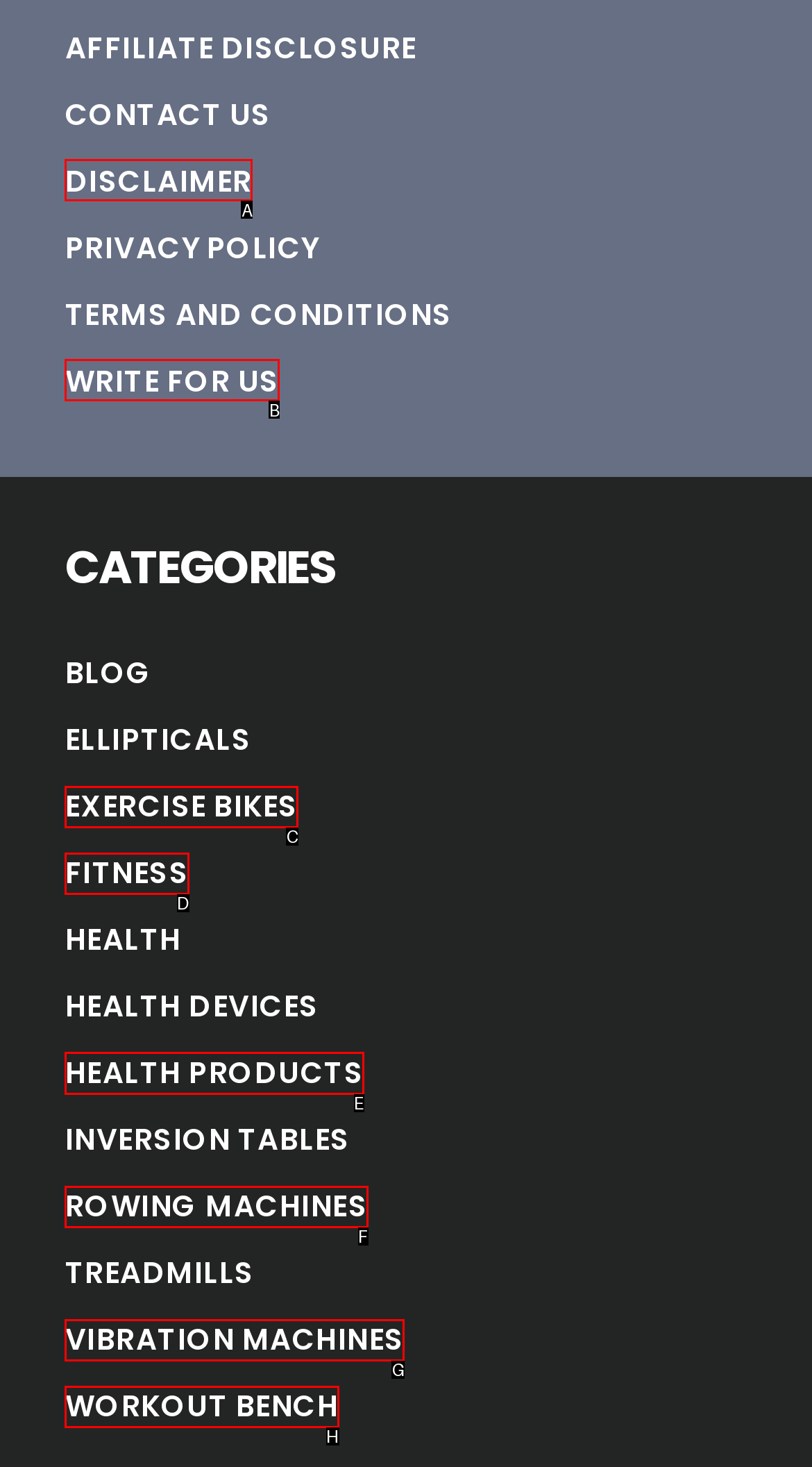Identify which HTML element should be clicked to fulfill this instruction: Check the price of CAS 79-11-8 Chloro Acetic Acid Pesticide Intermediates Reply with the correct option's letter.

None